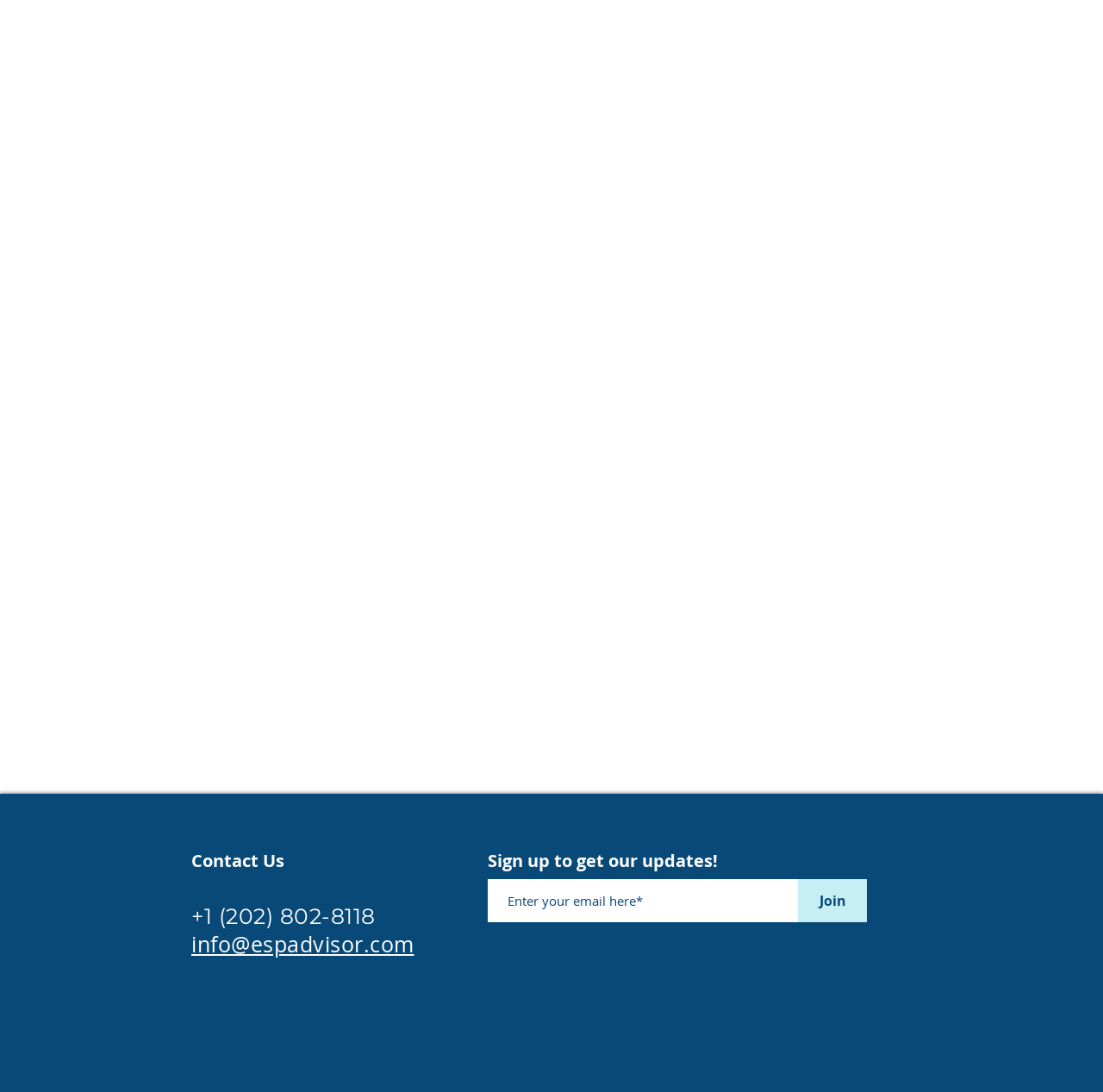What is the phone number to contact?
Based on the image, give a one-word or short phrase answer.

+1 (202) 802-8118